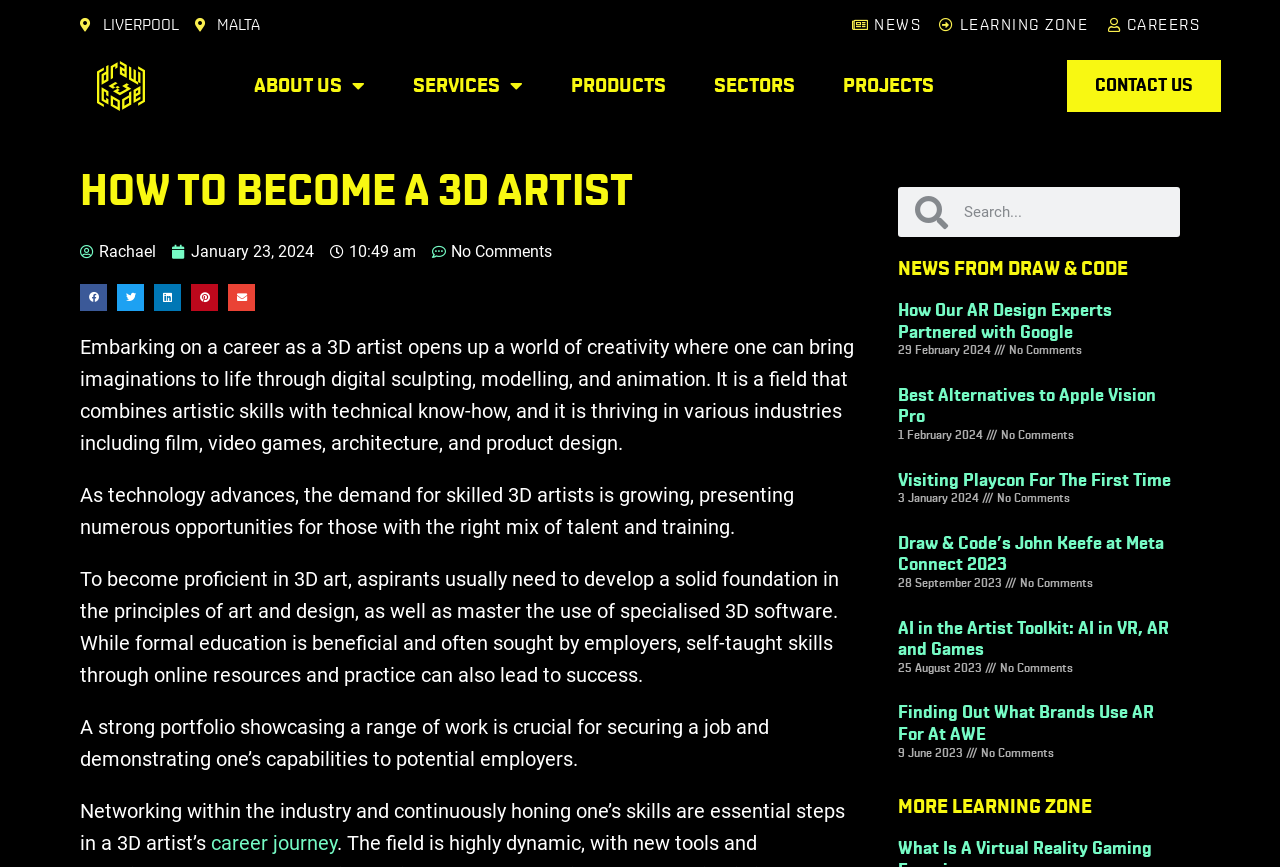Answer with a single word or phrase: 
What is the topic of the article?

How to become a 3D artist